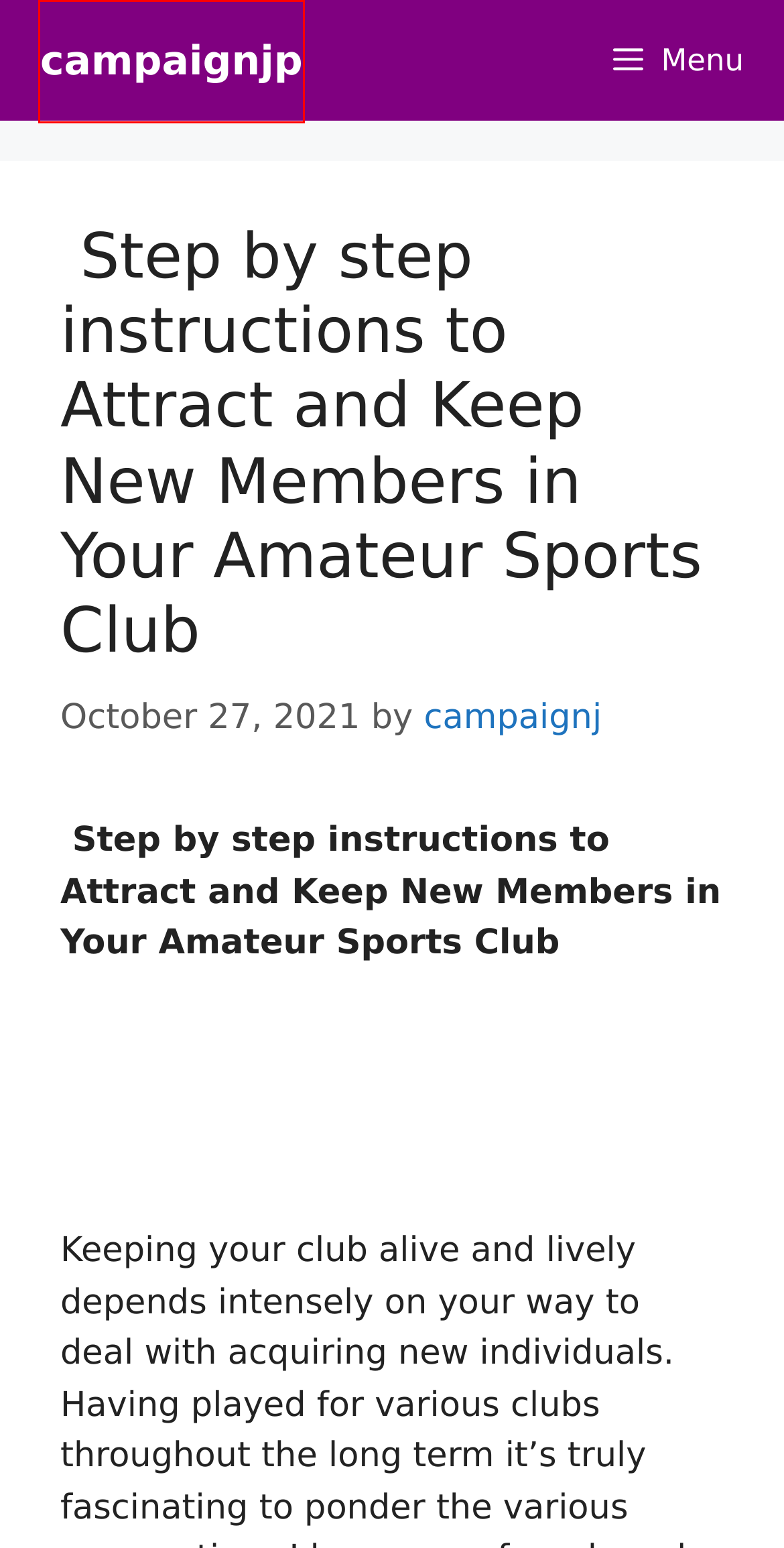You have a screenshot of a webpage with a red bounding box around an element. Choose the best matching webpage description that would appear after clicking the highlighted element. Here are the candidates:
A. campaignjp - My WordPress Blog
B. The Ethics of CSGO Cheats: Fairness, Integrity, and Competitive Gaming - campaignjp
C. Empower Your Journey to Self-Mastery: Personal Growth Coaching Essentials - campaignjp
D. Thrills of Poker88: An In-Depth Exploration of Online Poker Mastery - campaignjp
E. GENERAL - campaignjp
F. Gclub เว็บตรง royal online v2  พนันออนไลน์อันดับ 1
G. Music Review of Fantasy Black Channel by Late of the Pier - campaignjp
H. Sorts of Playground Installations - campaignjp

A